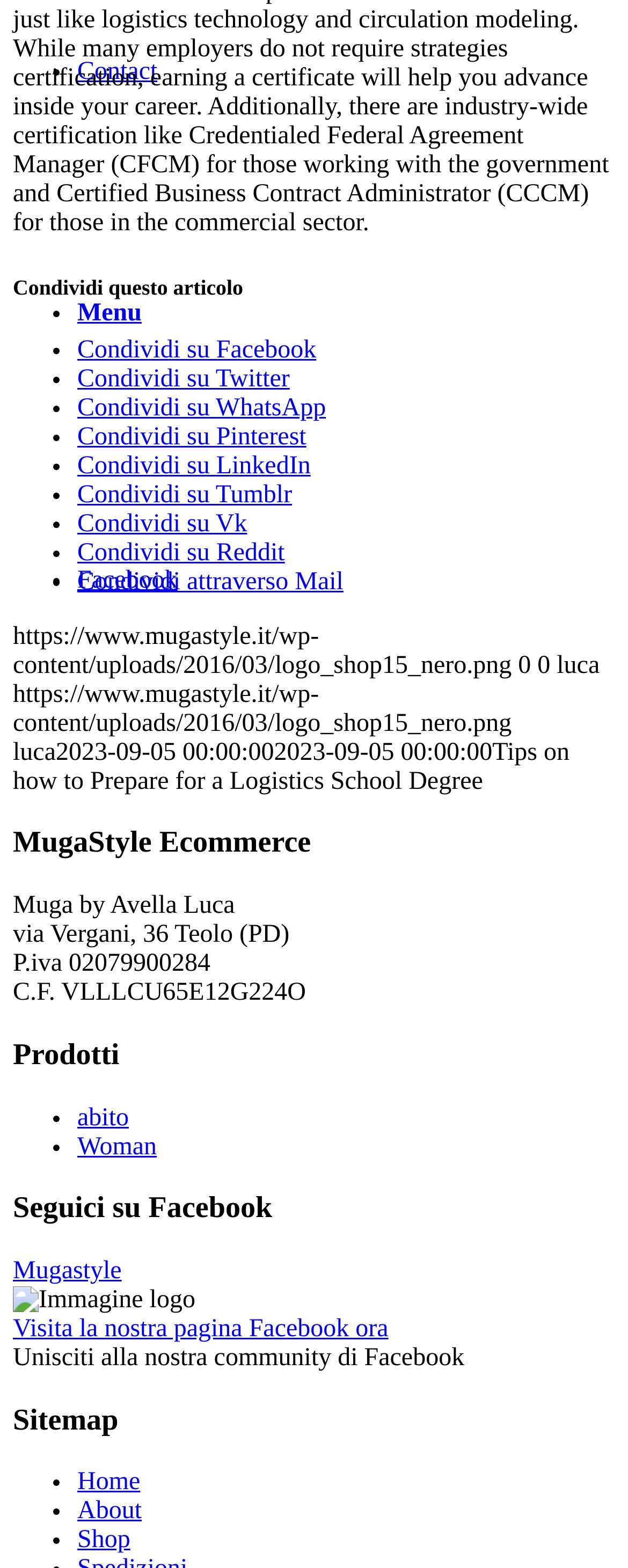What is the name of the person associated with Muga by Avella?
Using the information presented in the image, please offer a detailed response to the question.

I found the text 'Muga by Avella Luca' on the webpage, which suggests that Luca is the person associated with Muga by Avella.